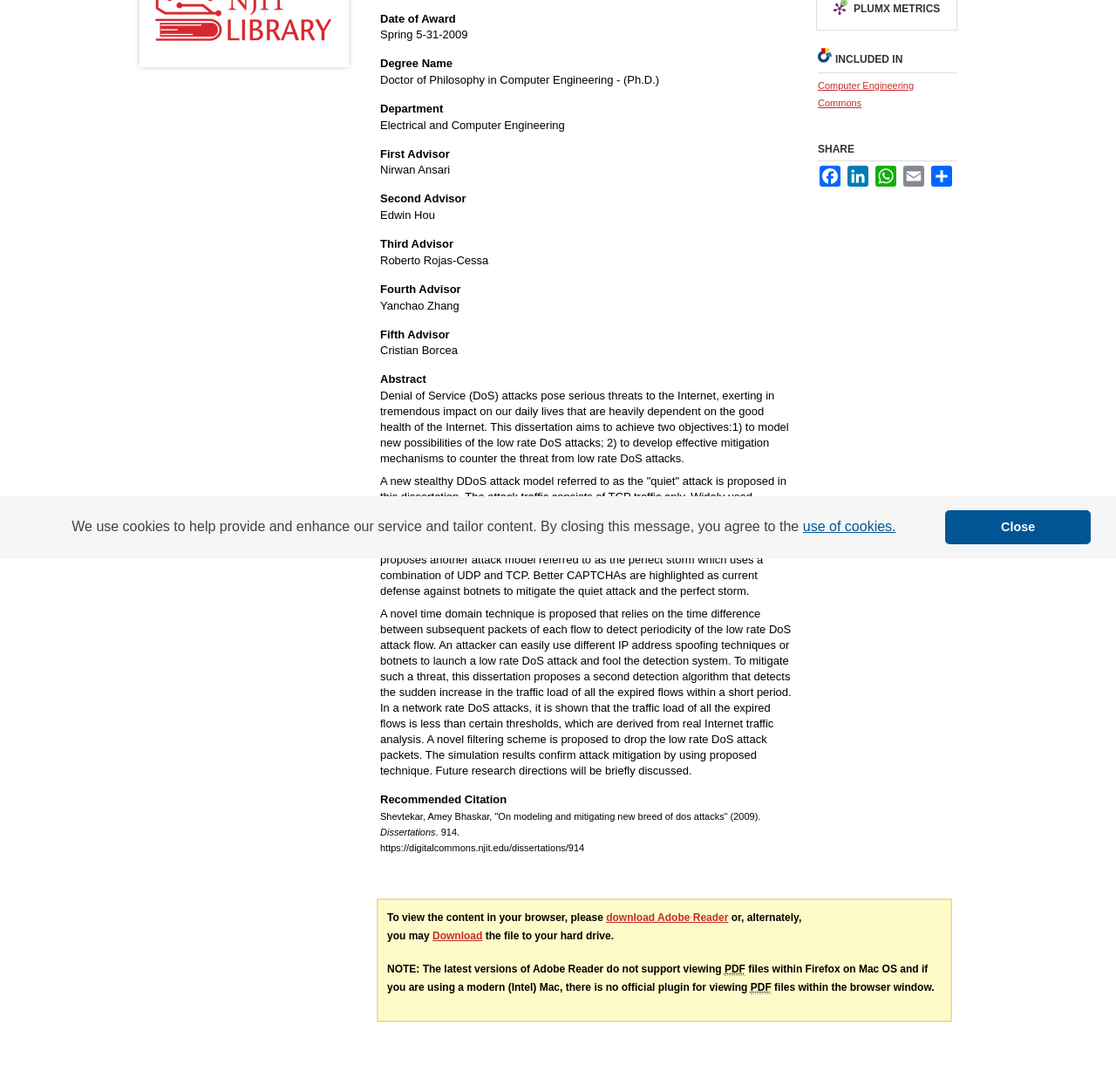Provide the bounding box coordinates of the HTML element this sentence describes: "alt="NJIT Library"".

[0.125, 0.032, 0.312, 0.044]